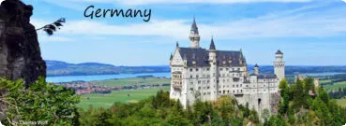Convey all the details present in the image.

The image showcases a picturesque view of a fairytale-like castle set against a stunning landscape in Germany. The castle, adorned with spires and intricate architectural details, is surrounded by lush greenery and rolling hills, with a serene body of water visible in the background. The sky overhead is clear and bright, adding to the enchanting ambiance of the scene. The word "Germany" is elegantly written at the top left, emphasizing the castle's cultural and historical significance. This visual captures the essence of Germany's rich heritage and scenic beauty, evoking a sense of wonder and exploration.